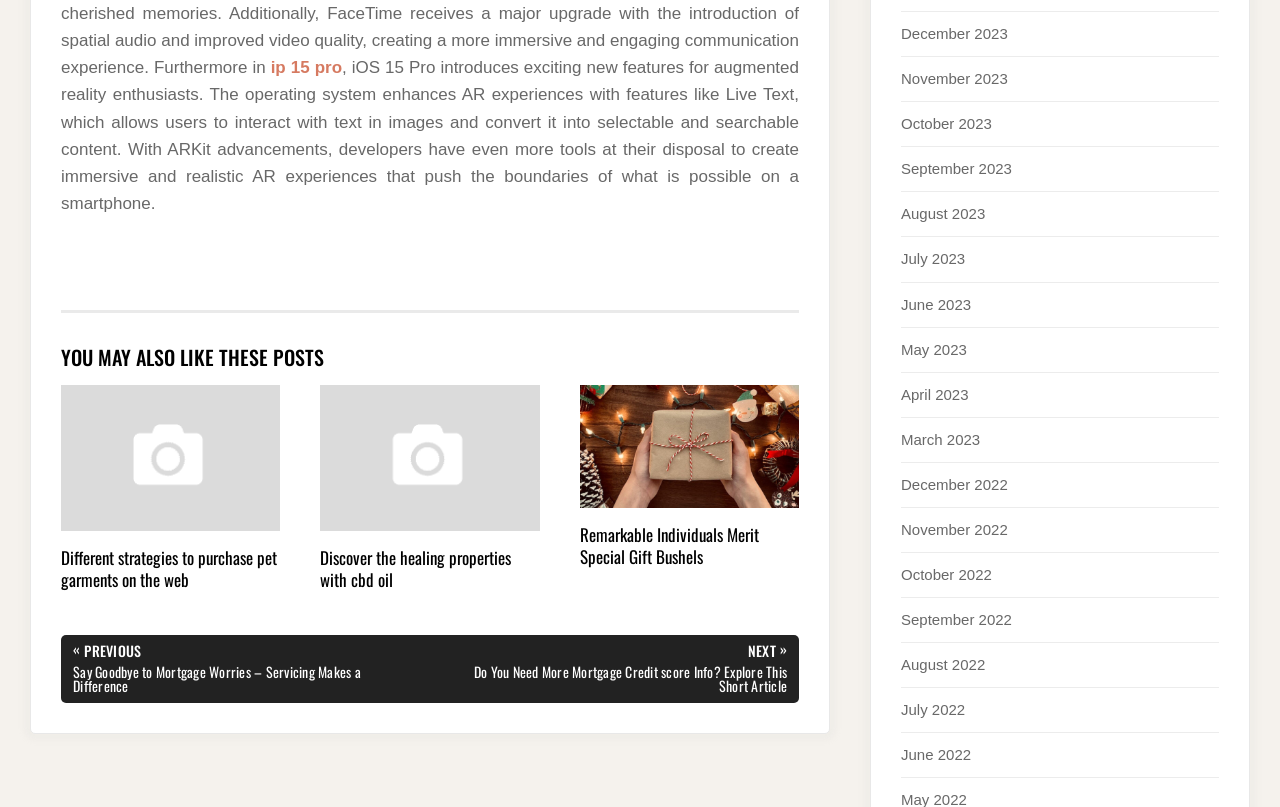Please identify the bounding box coordinates of the element on the webpage that should be clicked to follow this instruction: "Click on the 'Home' link". The bounding box coordinates should be given as four float numbers between 0 and 1, formatted as [left, top, right, bottom].

None